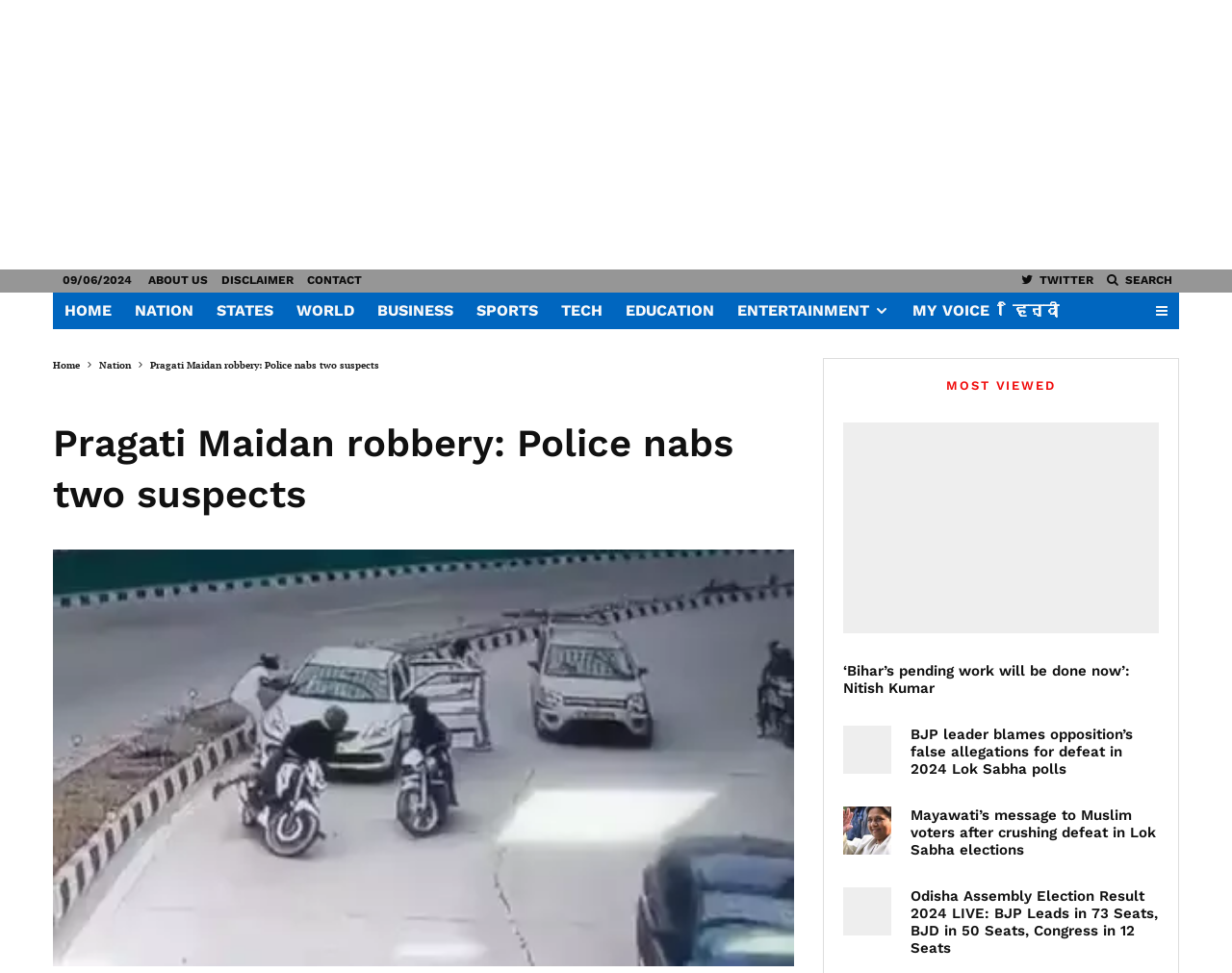Highlight the bounding box of the UI element that corresponds to this description: "About US".

[0.115, 0.277, 0.174, 0.301]